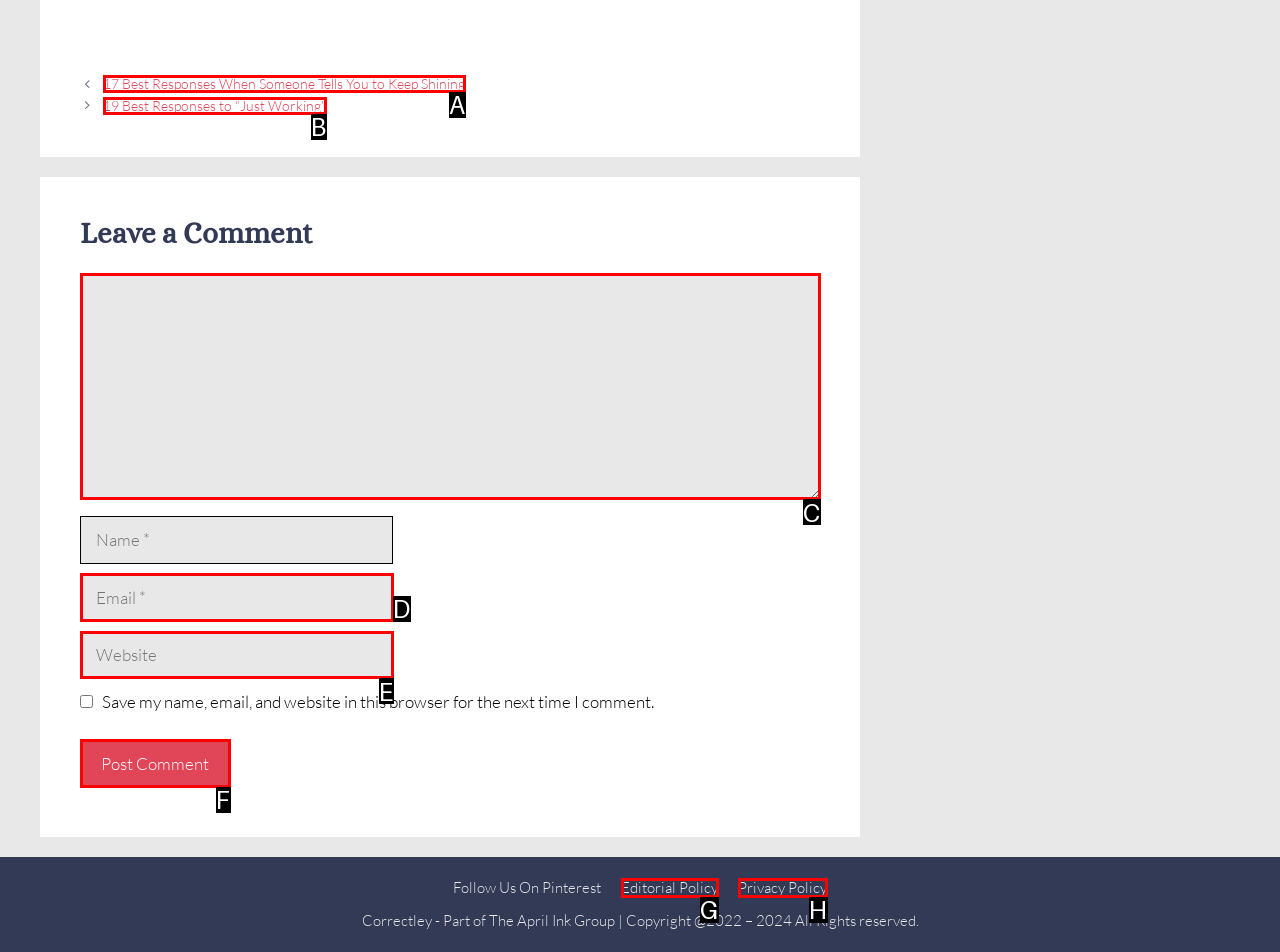Identify the option that corresponds to the description: parent_node: Skip to content 
Provide the letter of the matching option from the available choices directly.

None